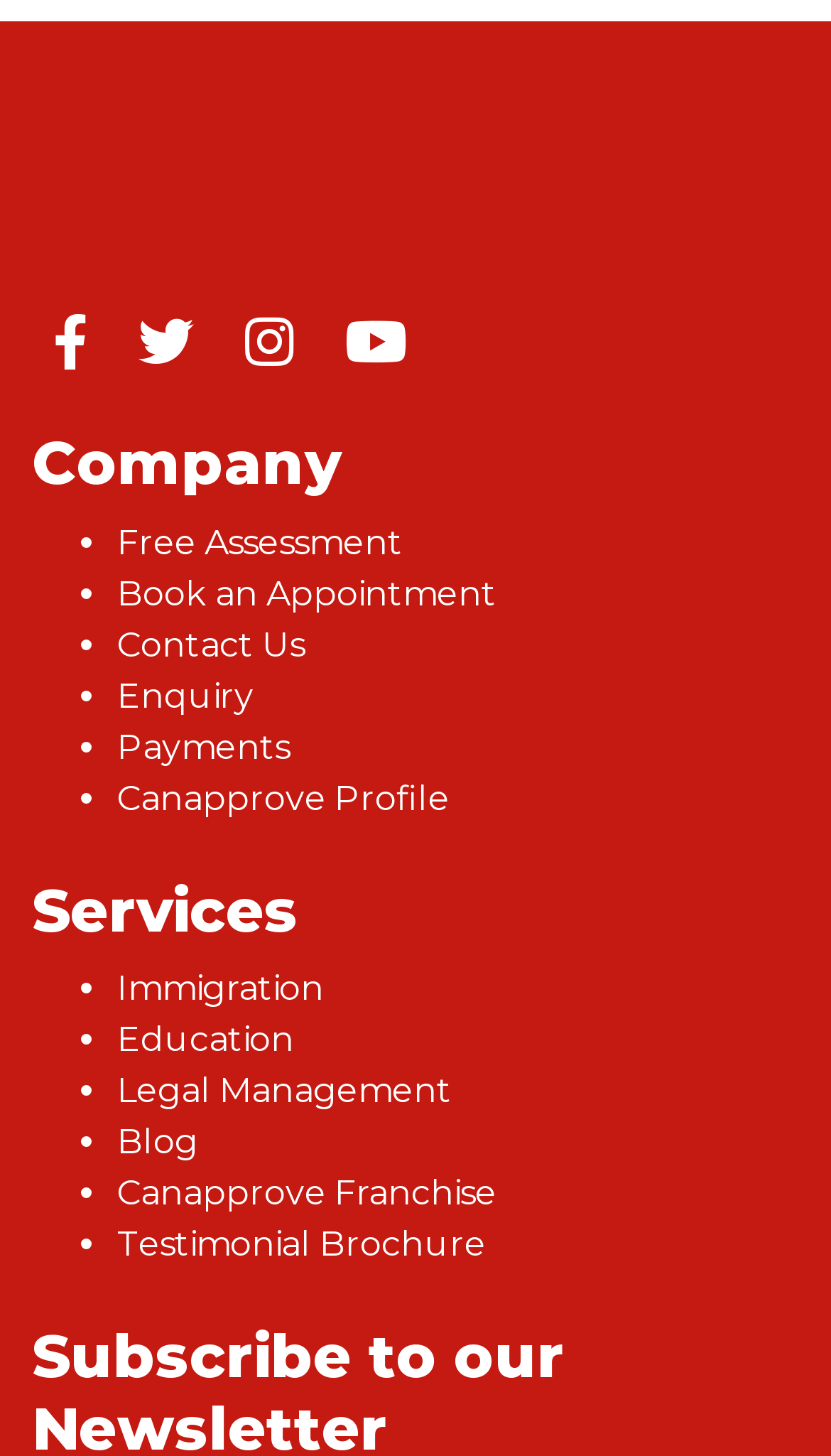Locate the bounding box of the user interface element based on this description: "Book an Appointment".

[0.141, 0.386, 0.597, 0.428]